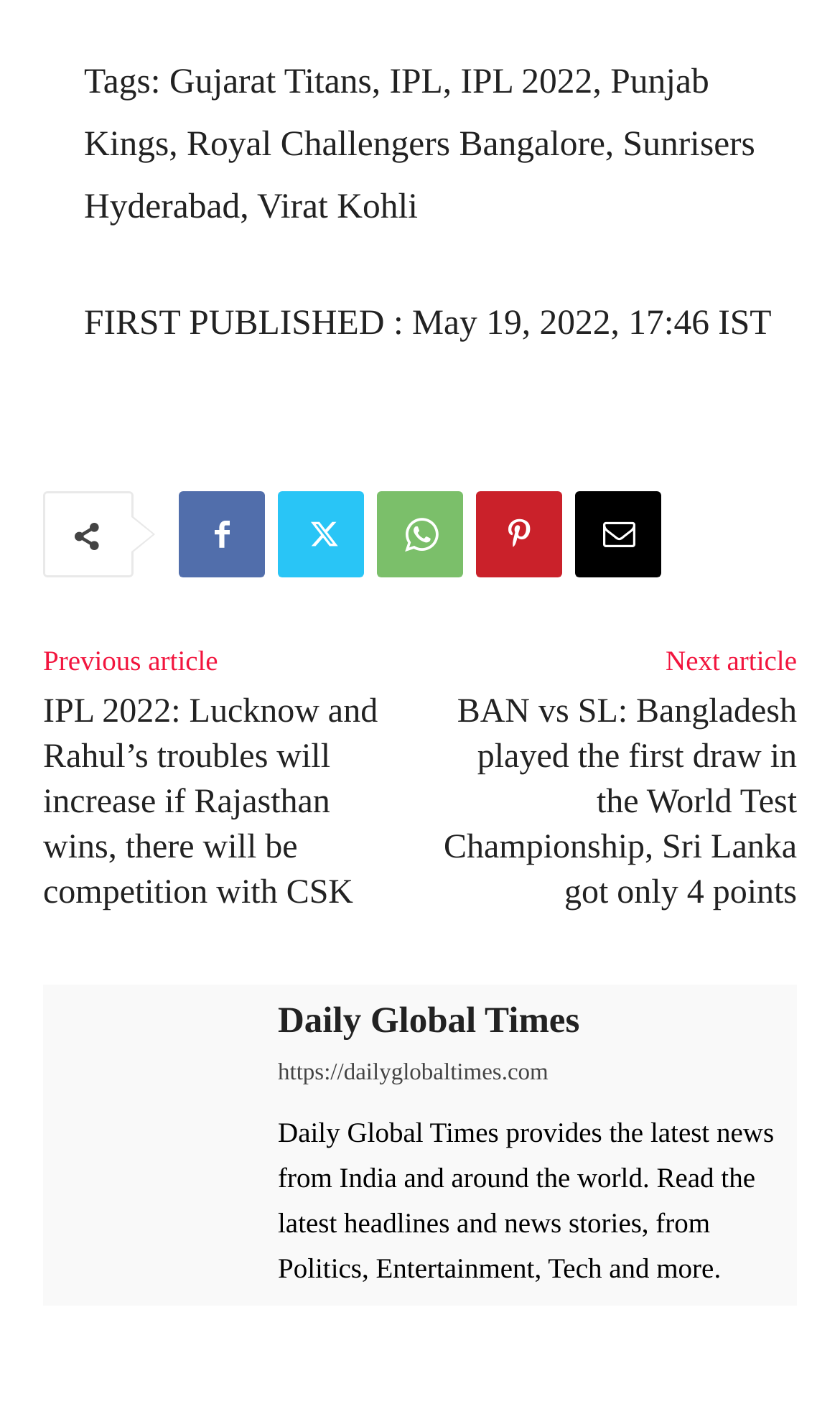Provide the bounding box coordinates, formatted as (top-left x, top-left y, bottom-right x, bottom-right y), with all values being floating point numbers between 0 and 1. Identify the bounding box of the UI element that matches the description: Daily Global Times

[0.331, 0.708, 0.941, 0.74]